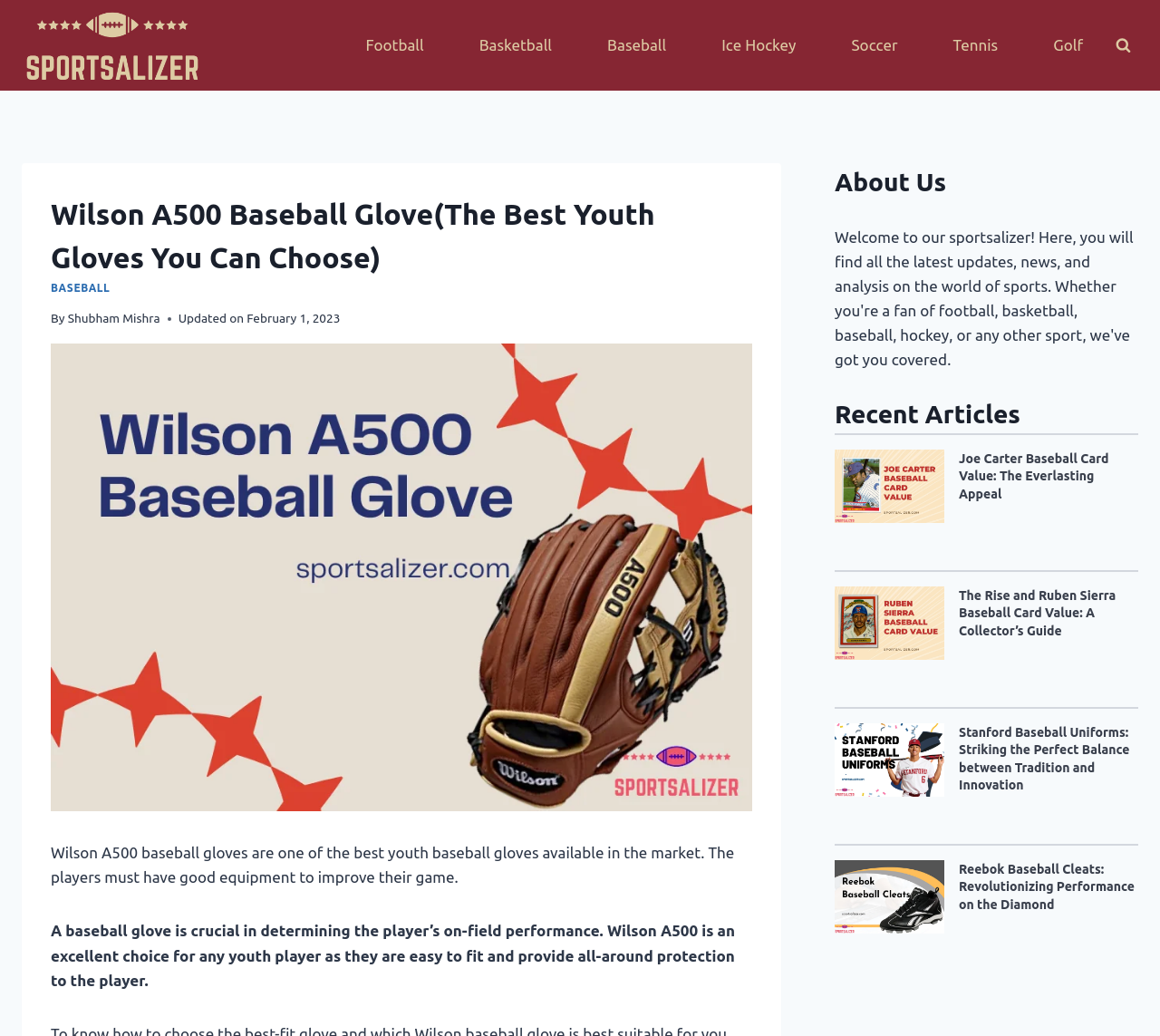Please provide a brief answer to the following inquiry using a single word or phrase:
What is the name of the baseball glove discussed on this page?

Wilson A500